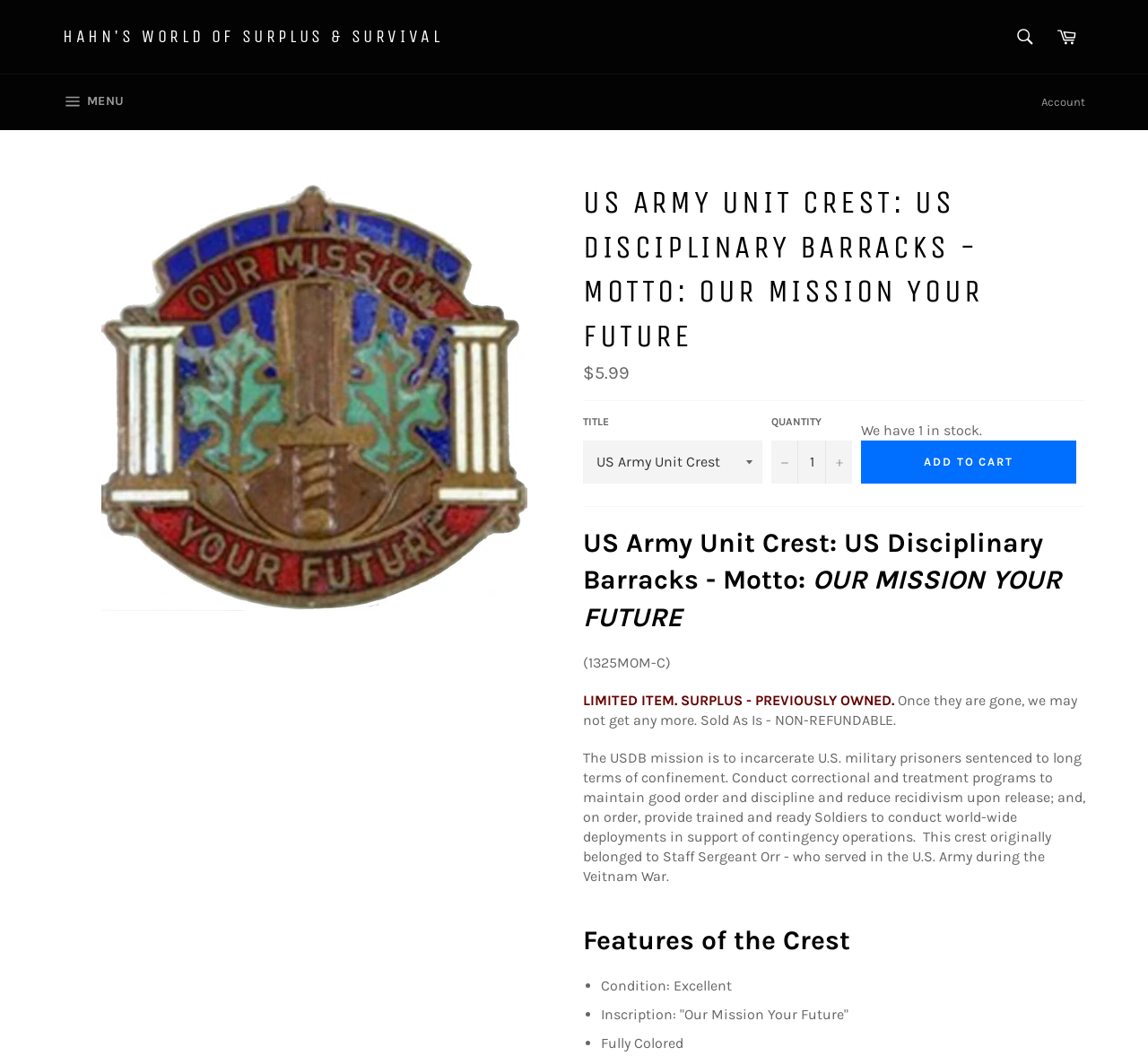Describe the webpage in detail, including text, images, and layout.

This webpage is about a US Army Unit Crest, specifically the US Disciplinary Barracks crest with the motto "OUR MISSION YOUR FUTURE". At the top, there is a navigation bar with links to "HAHN'S WORLD OF SURPLUS & SURVIVAL", a search bar, and a "Cart" link. Below the navigation bar, there is a menu button labeled "MENU SITE NAVIGATION" and a link to "Account".

The main content of the page is divided into two sections. The first section displays an image of the US Army Unit Crest, accompanied by a heading with the same title. Below the image, there is a price label showing "Regular price: $5.99". A horizontal separator line separates this section from the next.

The second section provides detailed information about the crest. It starts with a title "TITLE" and a dropdown menu to select the quantity. There are buttons to increase or decrease the quantity, and a label showing the available stock. Below this, there is a "ADD TO CART" button.

Further down, there is a description of the crest, including its mission and features. The mission is to incarcerate U.S. military prisoners, conduct correctional and treatment programs, and provide trained soldiers for deployments. The features of the crest are listed in bullet points, including its condition, inscription, and color.

Overall, this webpage is a product page for the US Army Unit Crest, providing detailed information and features about the product, as well as options to purchase it.